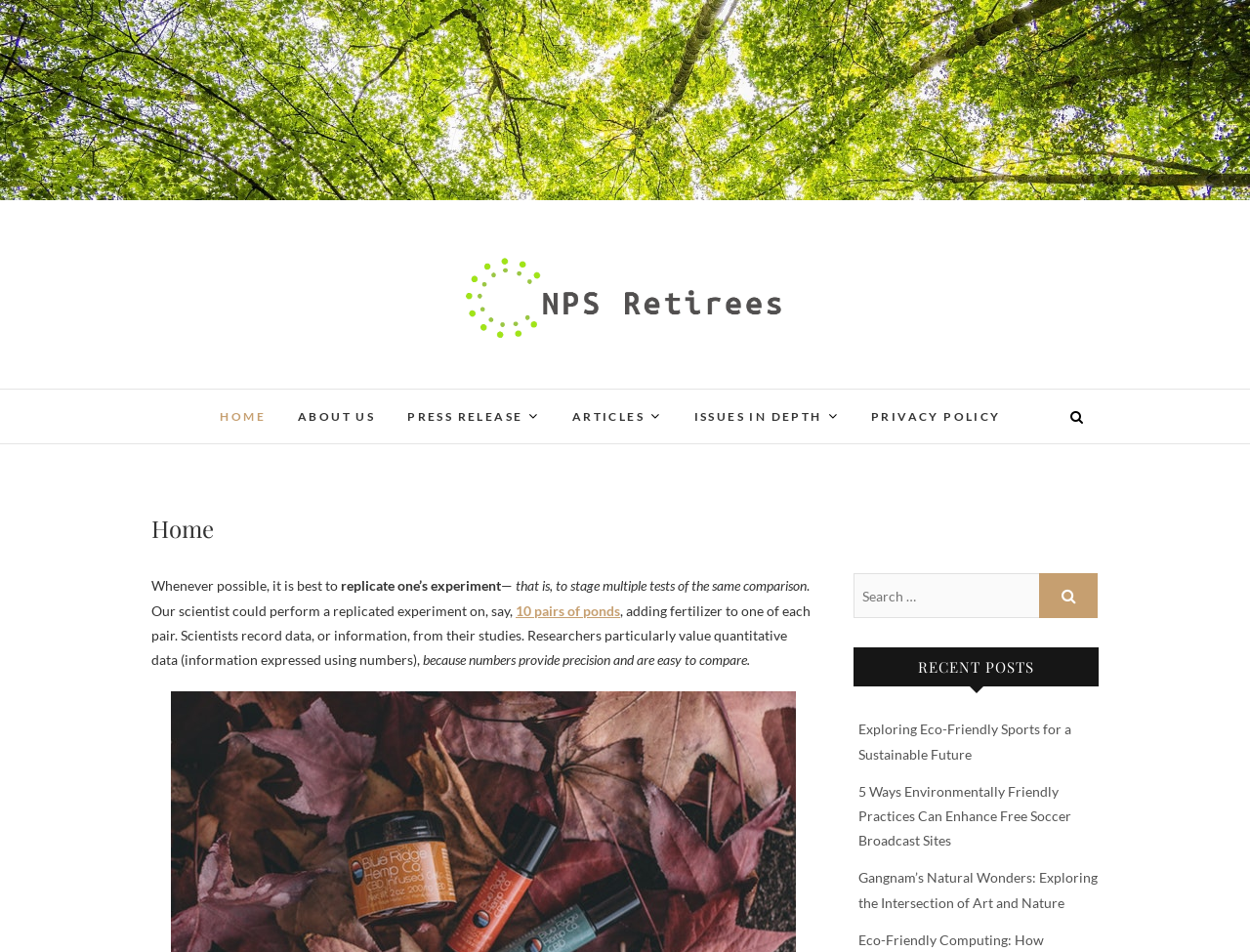Please identify the bounding box coordinates of the region to click in order to complete the given instruction: "Click on the magnifying glass button". The coordinates should be four float numbers between 0 and 1, i.e., [left, top, right, bottom].

[0.852, 0.425, 0.871, 0.453]